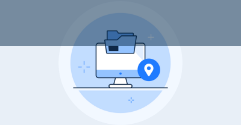Give a meticulous account of what the image depicts.

The image depicts a stylized graphic representing local data storage, specifically in the context of healthcare. It shows a computer monitor with an open folder icon, symbolizing the storage of patient data. A prominent blue location pin with a white checkmark emphasizes the security and localization of this data storage, indicating compliance with stringent data protection standards. This visual underscores the importance of securely storing patient information within a hospital's infrastructure, aligning with the commitment to safeguarding sensitive health data. The background features a soft circular design, enhancing the central elements and reinforcing a sense of security and reliability in managing patient information.